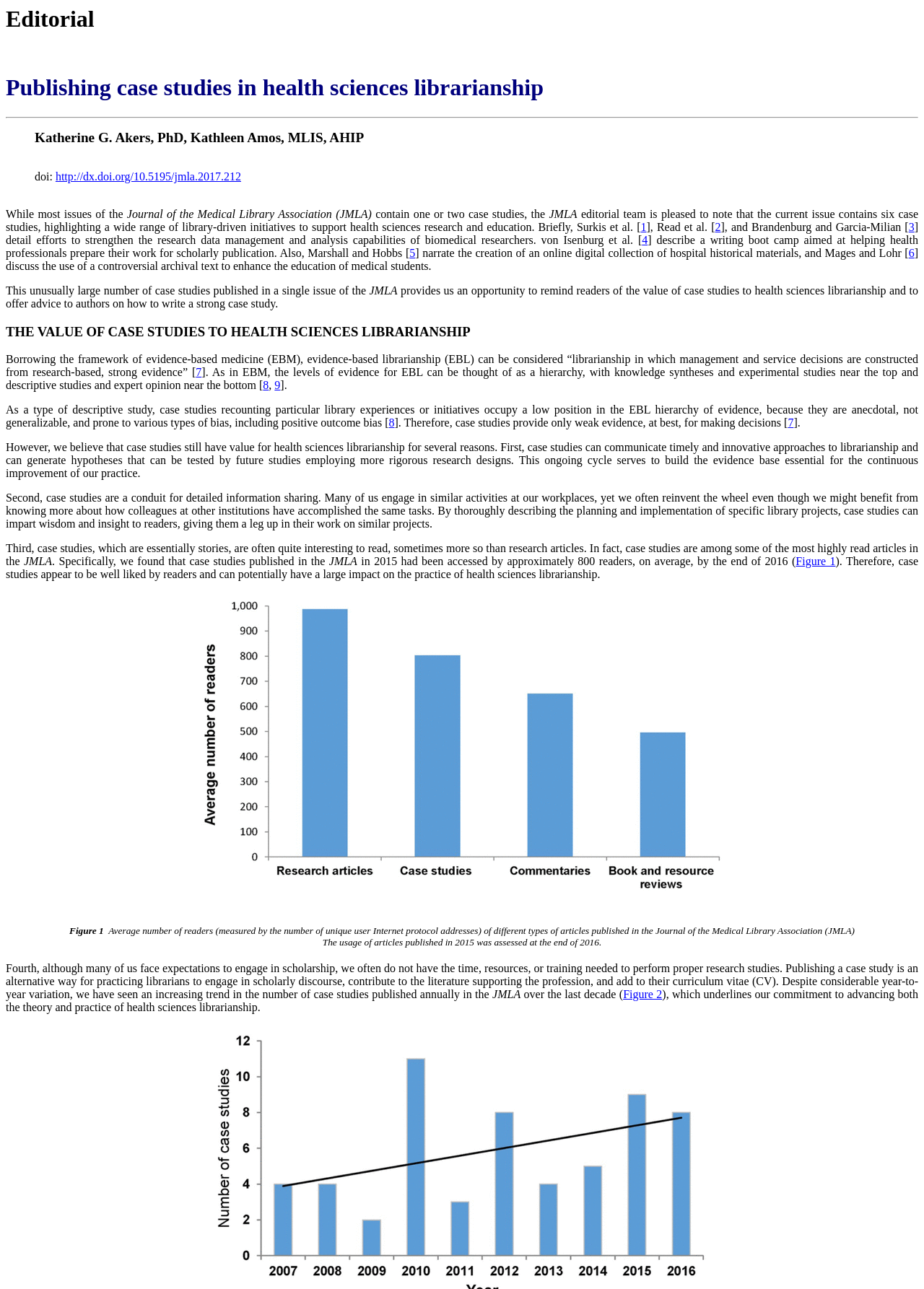What is the purpose of case studies in health sciences librarianship?
With the help of the image, please provide a detailed response to the question.

According to the editorial, case studies serve several purposes, including communicating timely and innovative approaches to librarianship, generating hypotheses that can be tested by future studies, and sharing detailed information about specific library projects.